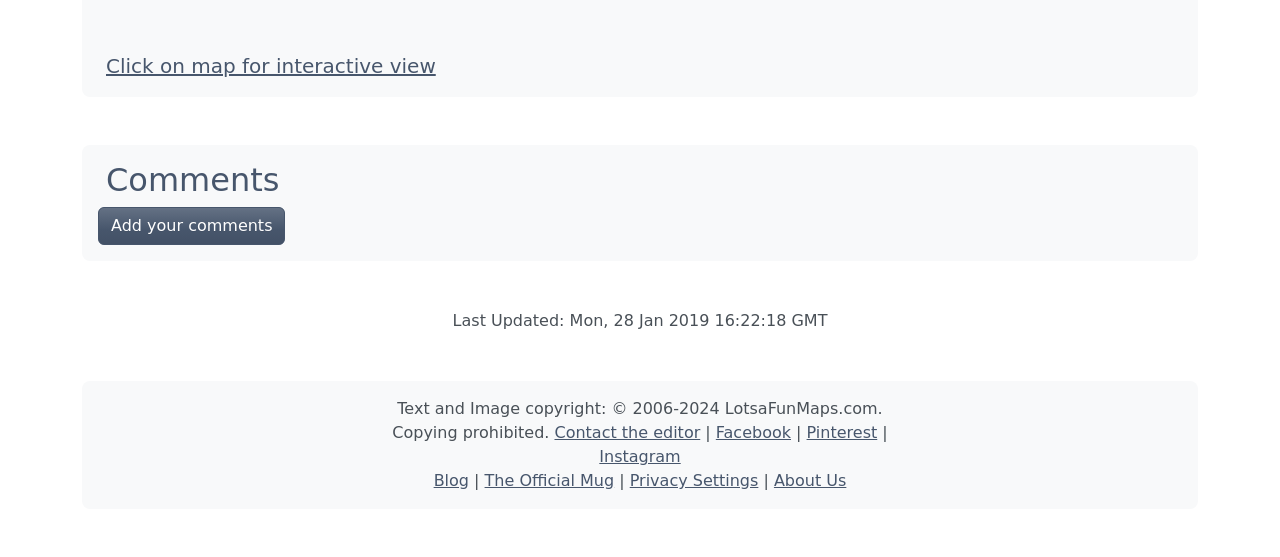What social media platforms are linked on the webpage?
Please answer using one word or phrase, based on the screenshot.

Facebook, Pinterest, Instagram